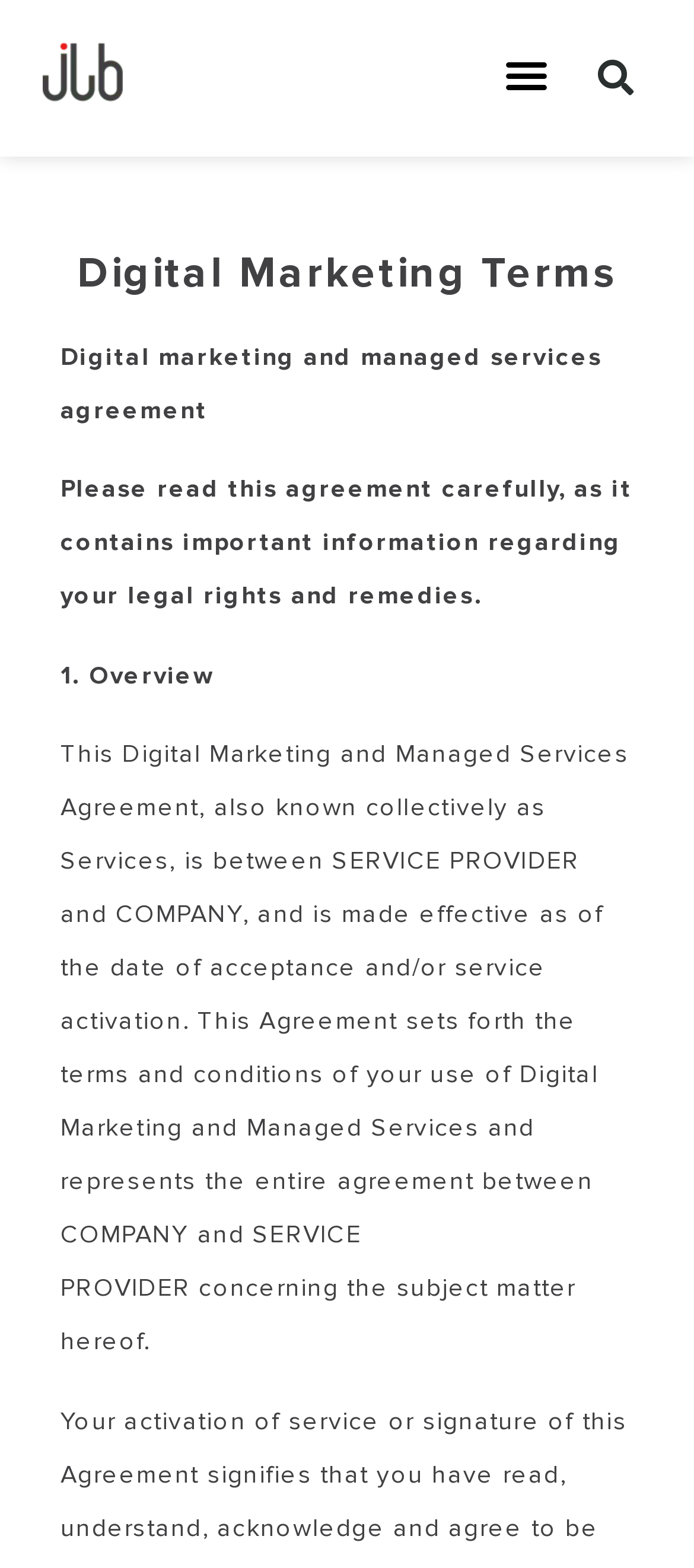Use one word or a short phrase to answer the question provided: 
What is the effective date of this agreement?

Date of acceptance and/or service activation